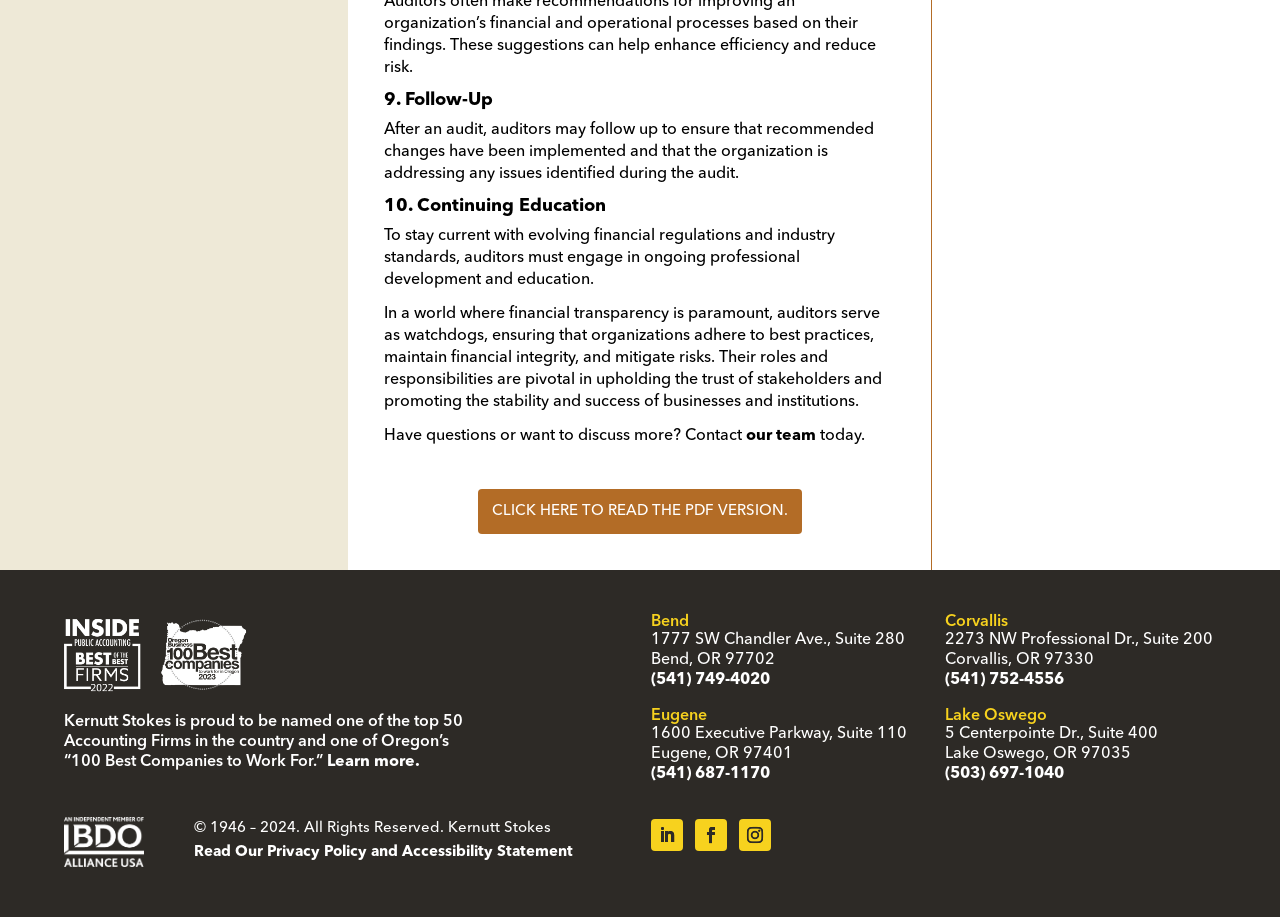Show the bounding box coordinates of the element that should be clicked to complete the task: "Read the PDF version".

[0.373, 0.533, 0.626, 0.582]